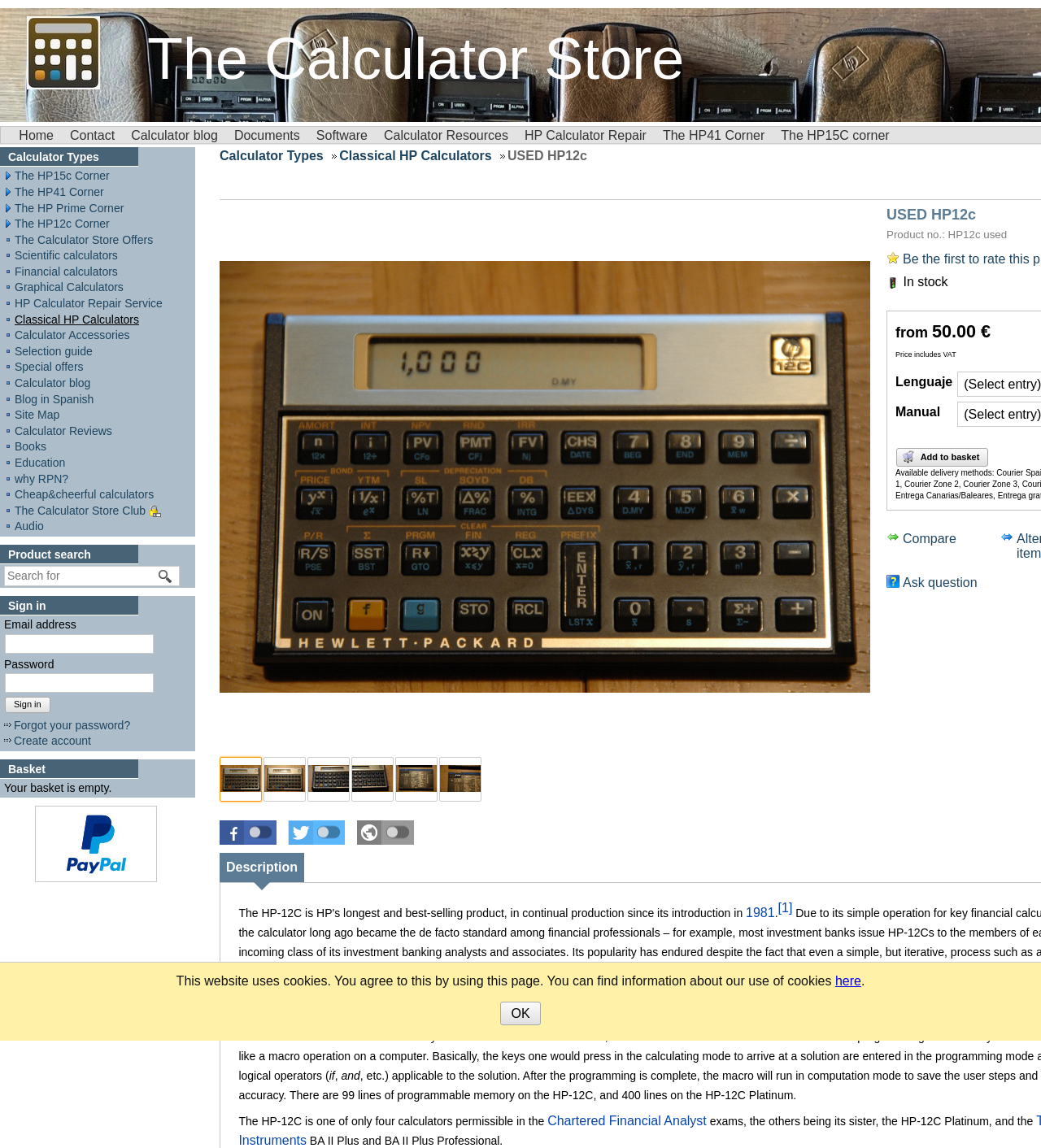What type of calculators are mentioned in the webpage?
Give a detailed response to the question by analyzing the screenshot.

The webpage mentions different types of calculators, including Financial calculators, Scientific calculators, and Graphical Calculators. These types of calculators are listed as separate links in the webpage, suggesting that they are categories of calculators that the store offers.